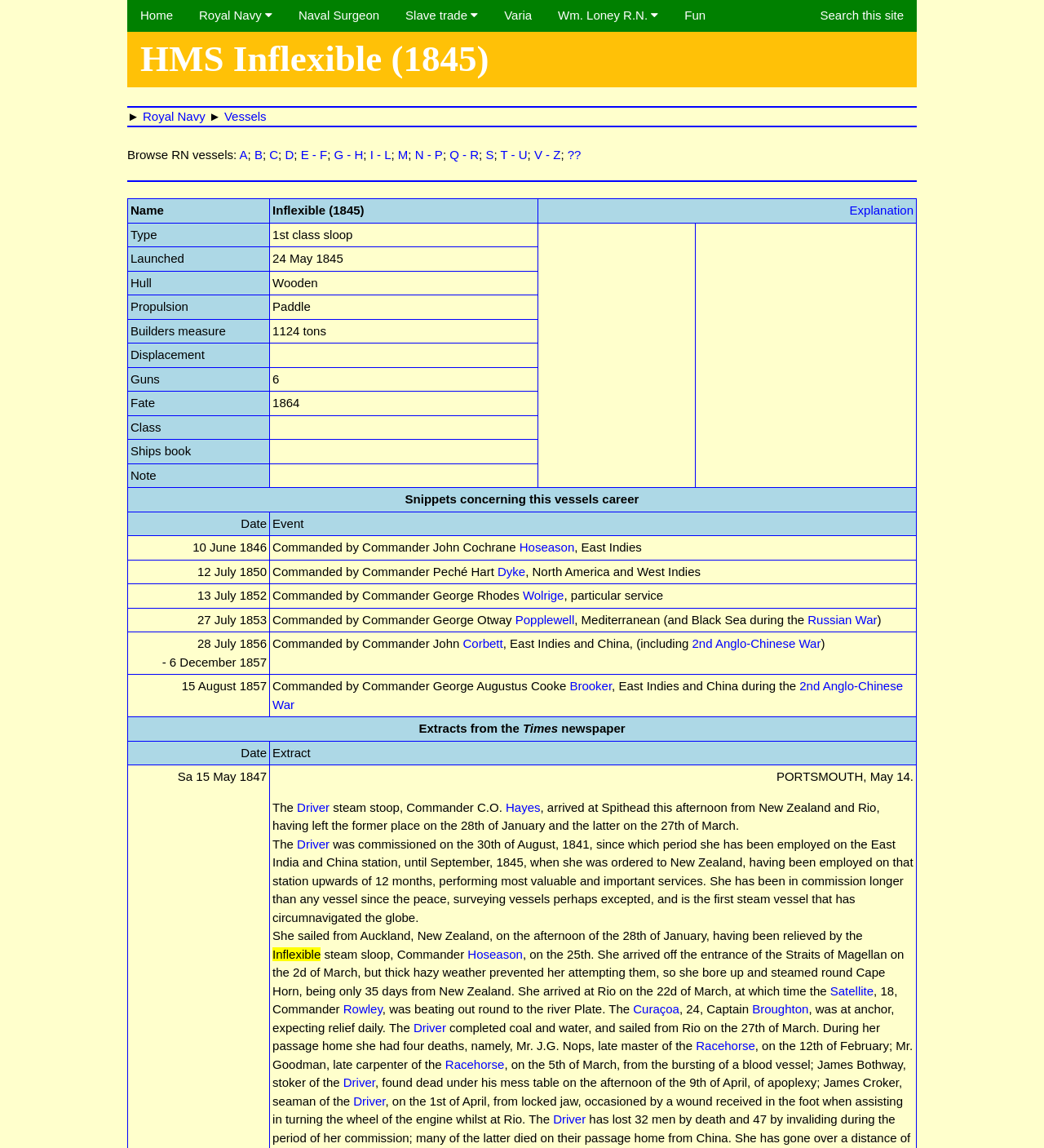What is the fate of HMS Inflexible?
Answer with a single word or phrase, using the screenshot for reference.

1864